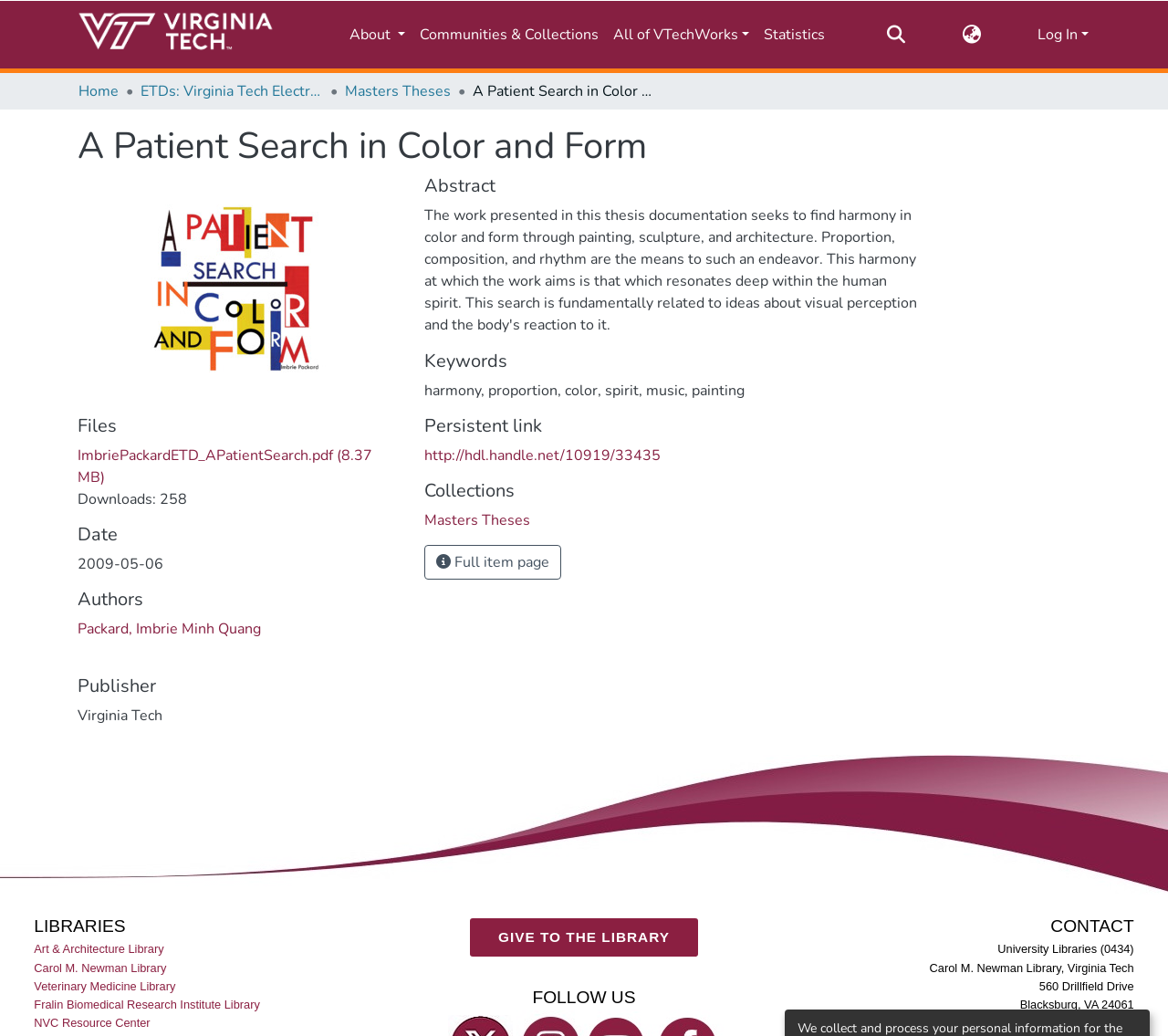Determine the bounding box coordinates of the clickable region to carry out the instruction: "Click the 'Repository logo' link".

[0.066, 0.007, 0.235, 0.06]